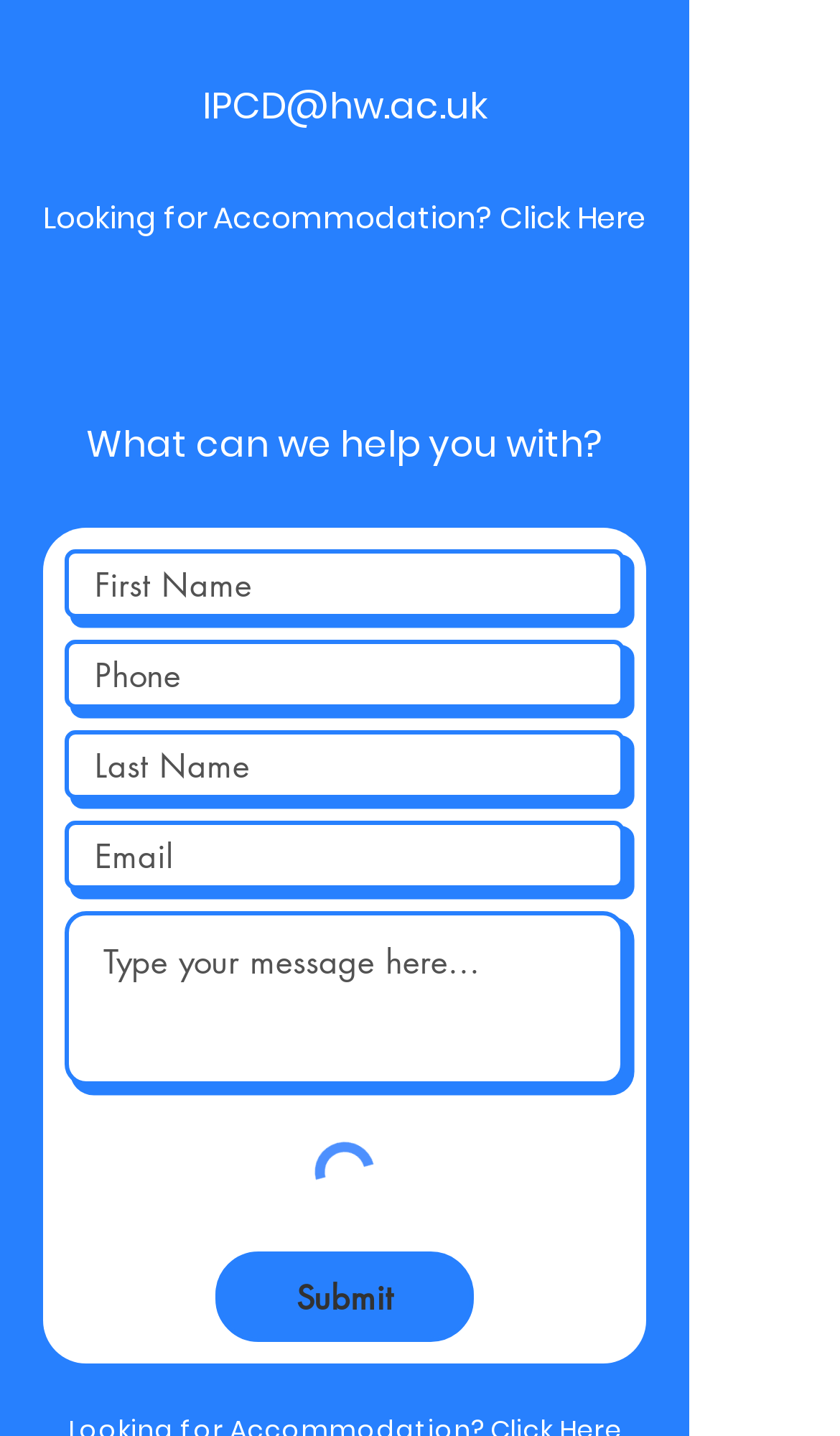Locate the bounding box coordinates of the area you need to click to fulfill this instruction: 'Enter your first name'. The coordinates must be in the form of four float numbers ranging from 0 to 1: [left, top, right, bottom].

[0.077, 0.383, 0.744, 0.431]